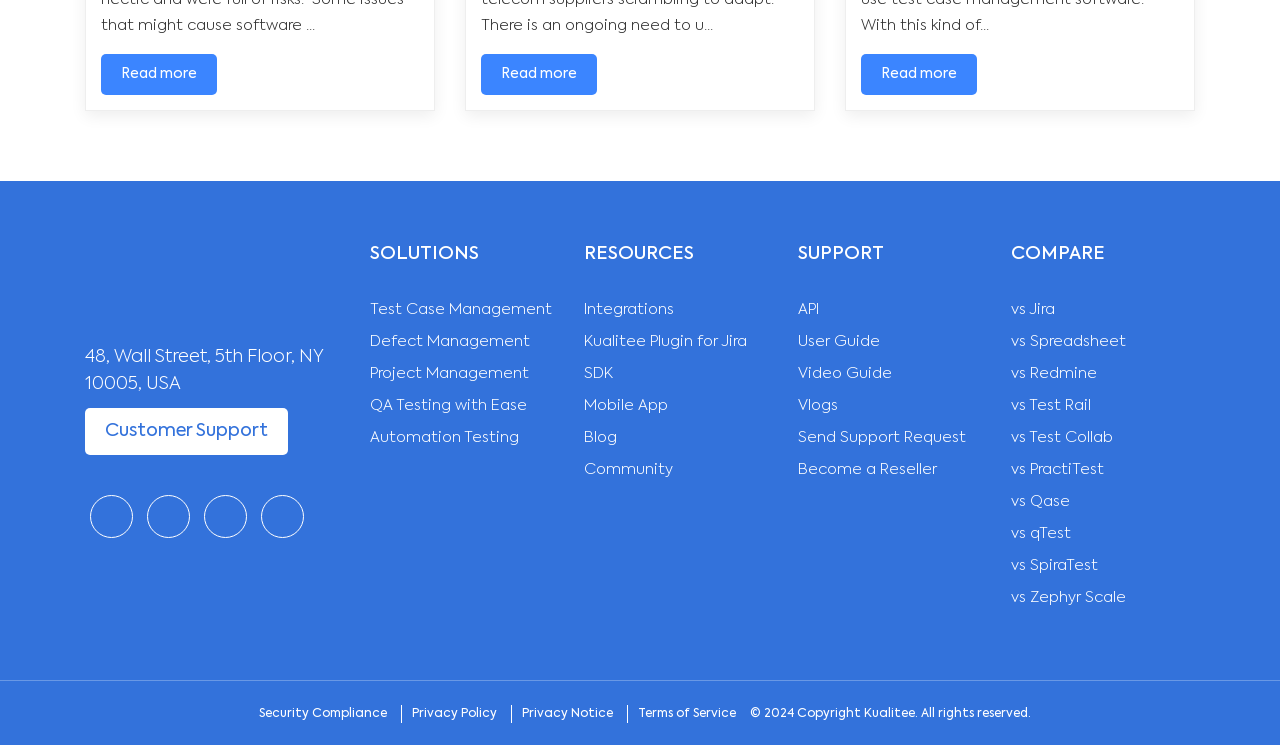Identify the bounding box coordinates of the clickable section necessary to follow the following instruction: "View Blog". The coordinates should be presented as four float numbers from 0 to 1, i.e., [left, top, right, bottom].

[0.456, 0.577, 0.482, 0.598]